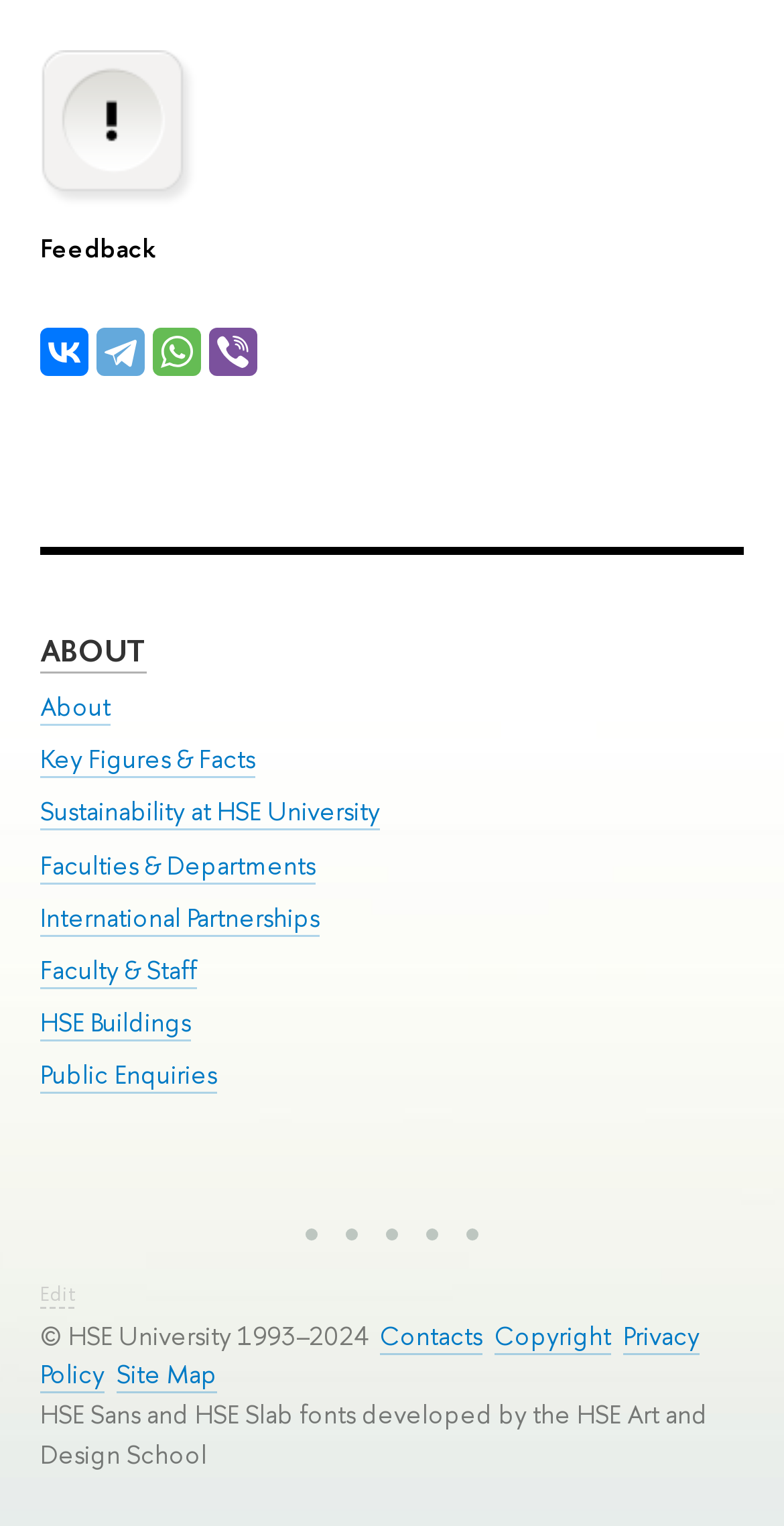Using floating point numbers between 0 and 1, provide the bounding box coordinates in the format (top-left x, top-left y, bottom-right x, bottom-right y). Locate the UI element described here: International Partnerships

[0.051, 0.59, 0.408, 0.614]